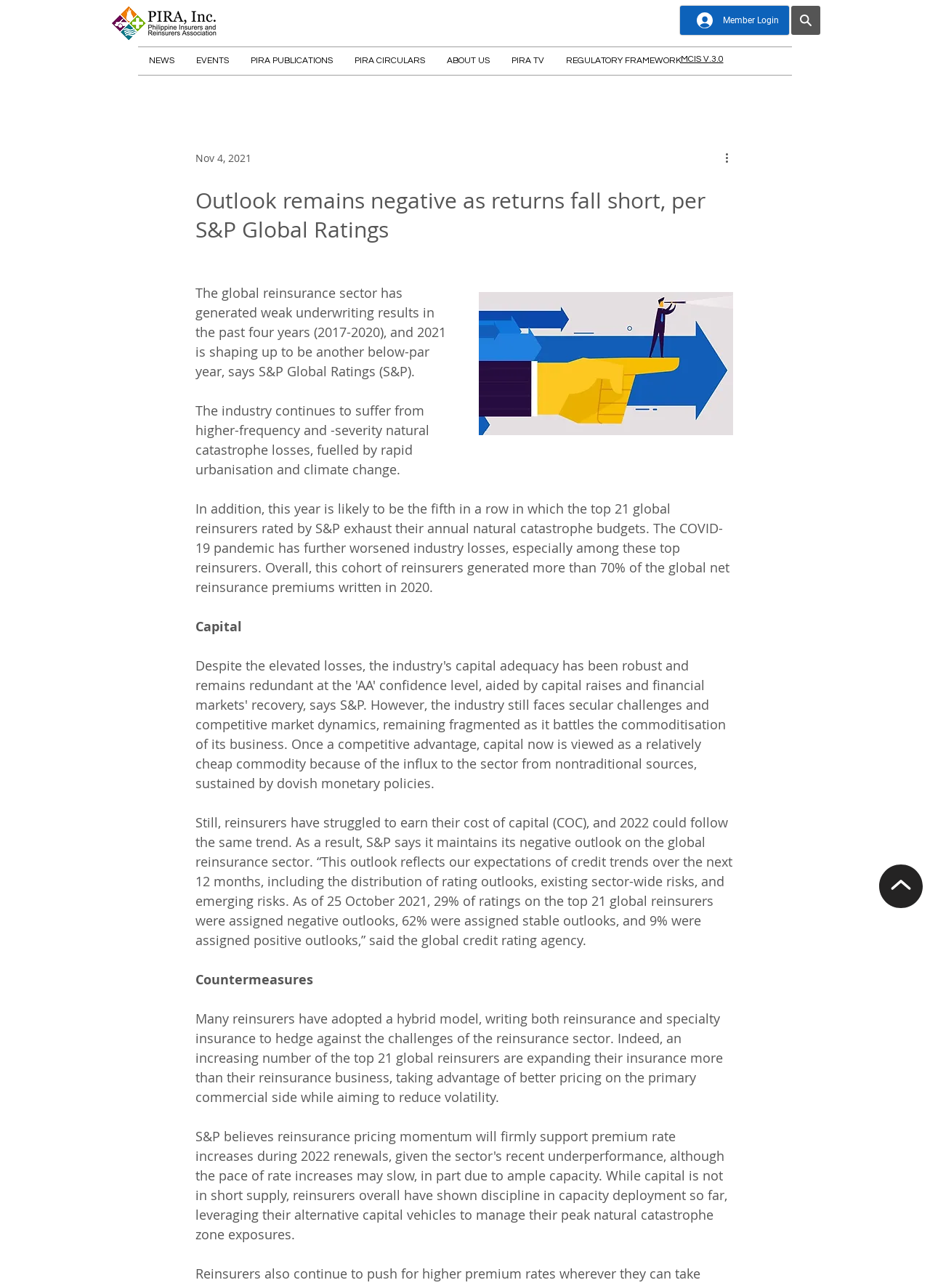Given the webpage screenshot, identify the bounding box of the UI element that matches this description: "EVENTS".

[0.199, 0.037, 0.258, 0.058]